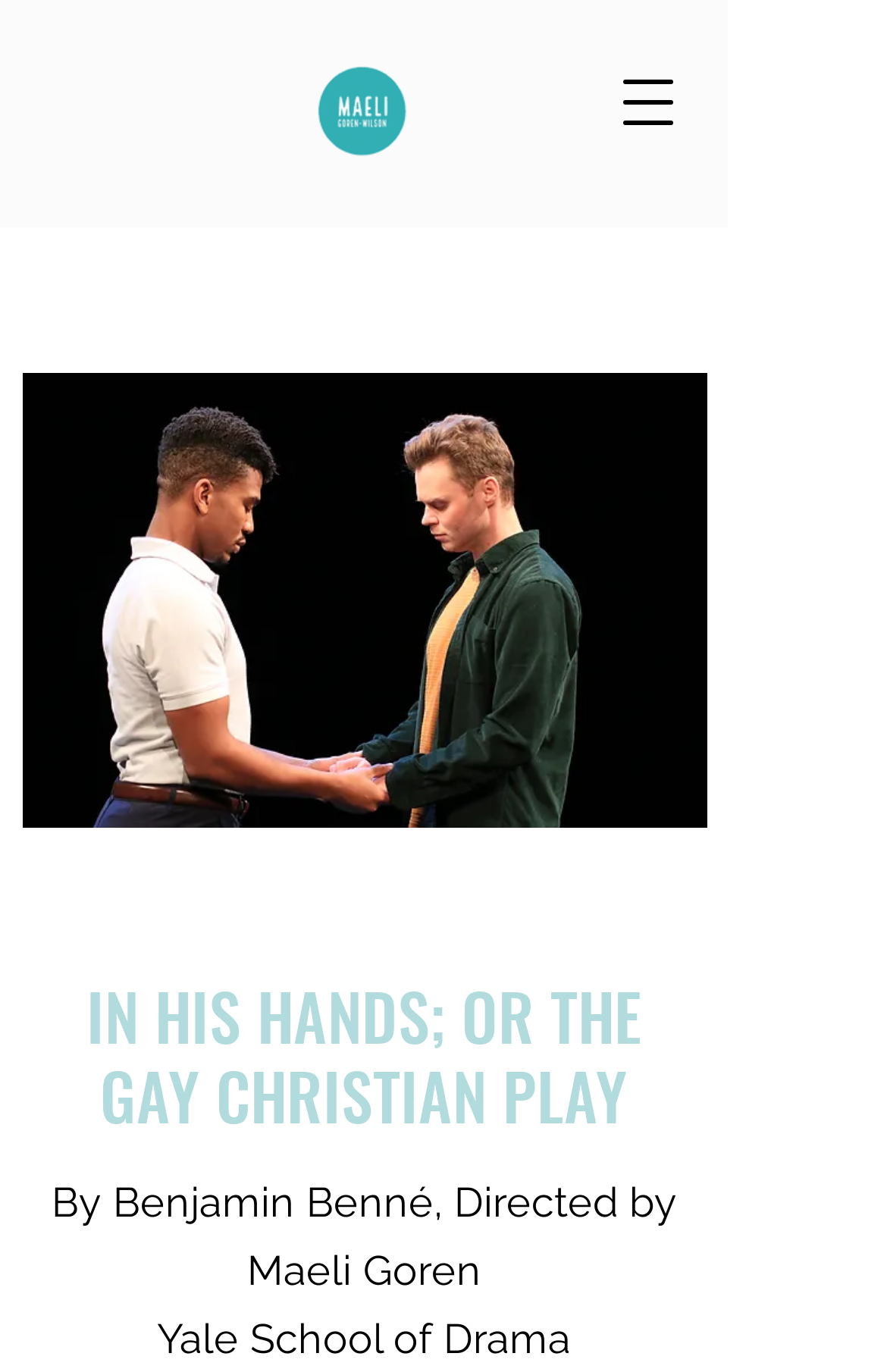Who is the director of the play?
Based on the content of the image, thoroughly explain and answer the question.

I found the answer by looking at the StaticText element on the webpage, which says 'By Benjamin Benné, Directed by Maeli Goren'. The director of the play is Maeli Goren.